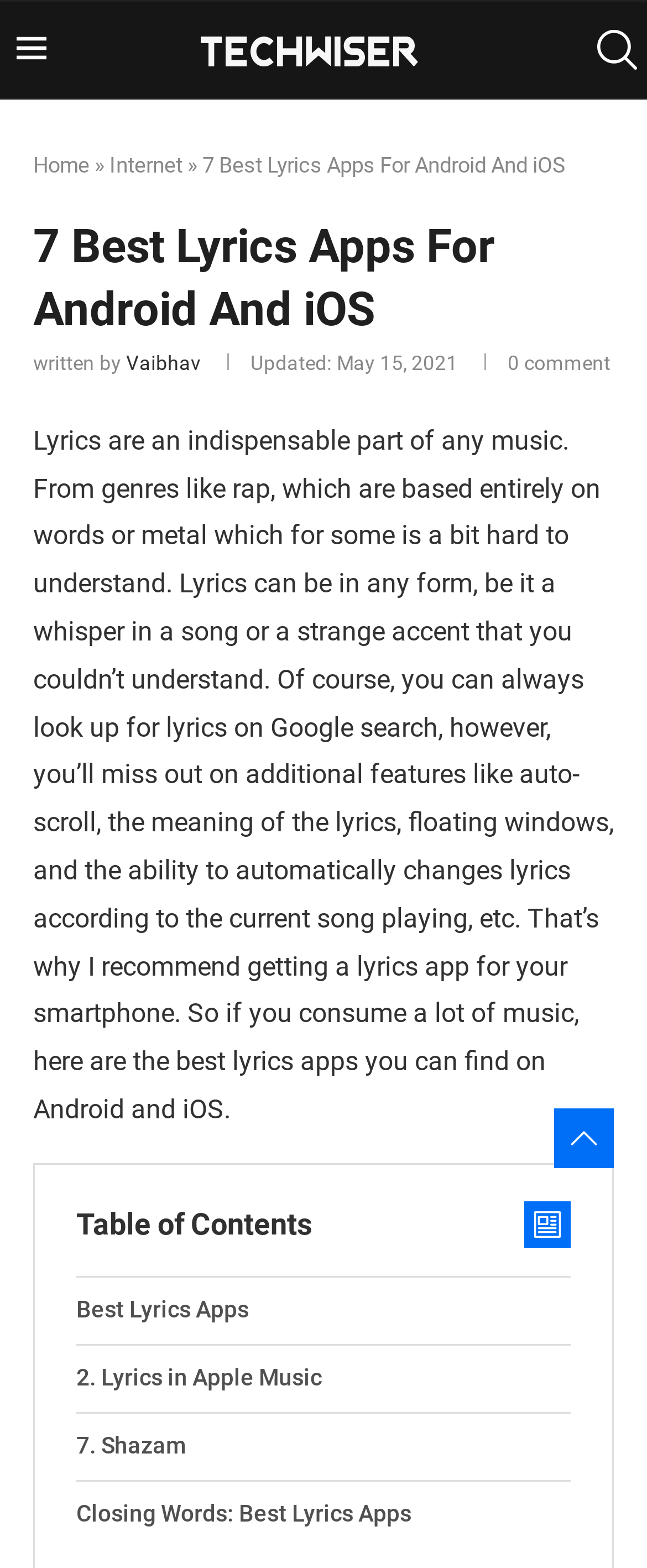Please find the bounding box coordinates of the element that needs to be clicked to perform the following instruction: "click the online customer service button". The bounding box coordinates should be four float numbers between 0 and 1, represented as [left, top, right, bottom].

None